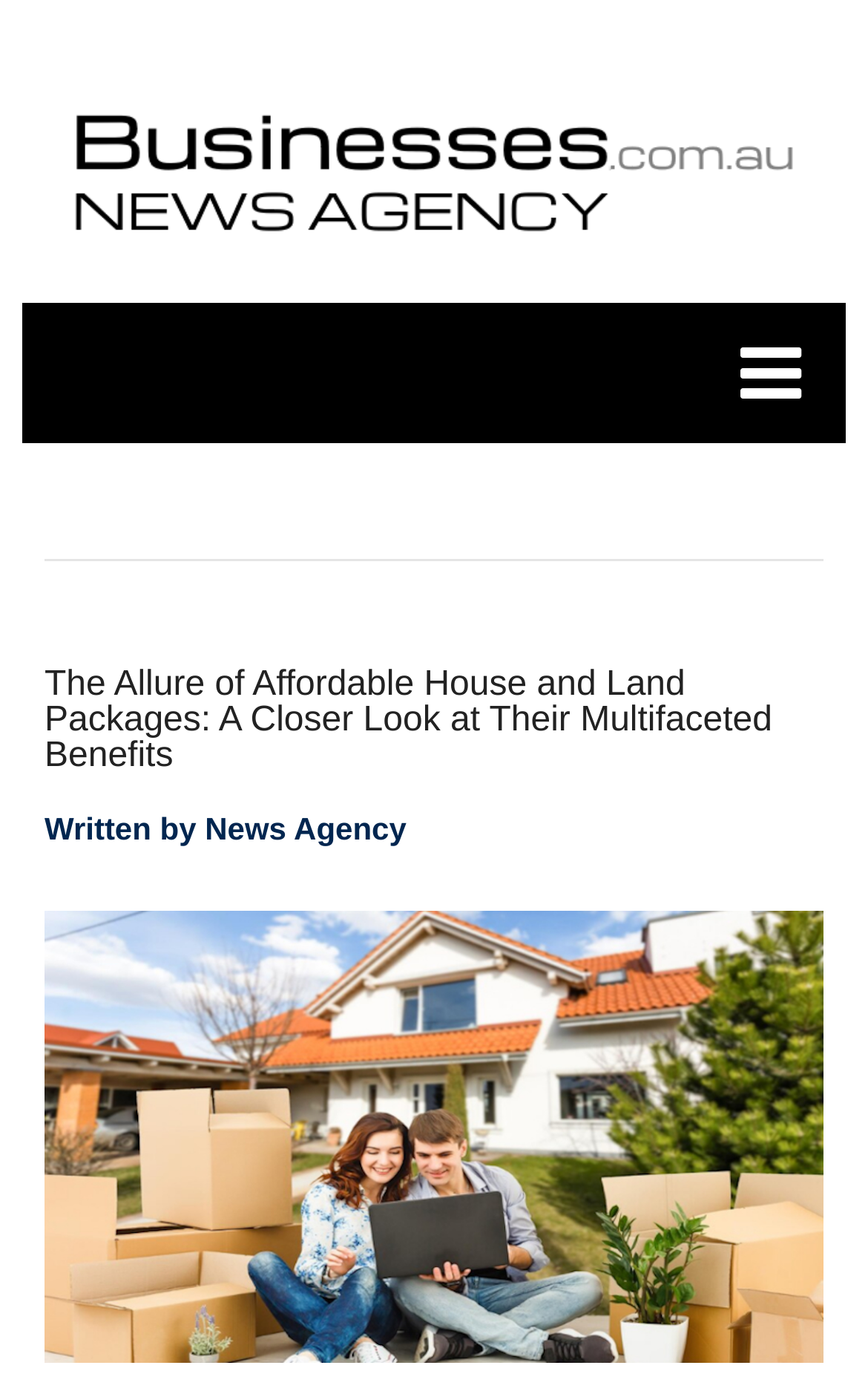Given the description alt="News Agency", predict the bounding box coordinates of the UI element. Ensure the coordinates are in the format (top-left x, top-left y, bottom-right x, bottom-right y) and all values are between 0 and 1.

[0.077, 0.15, 0.923, 0.177]